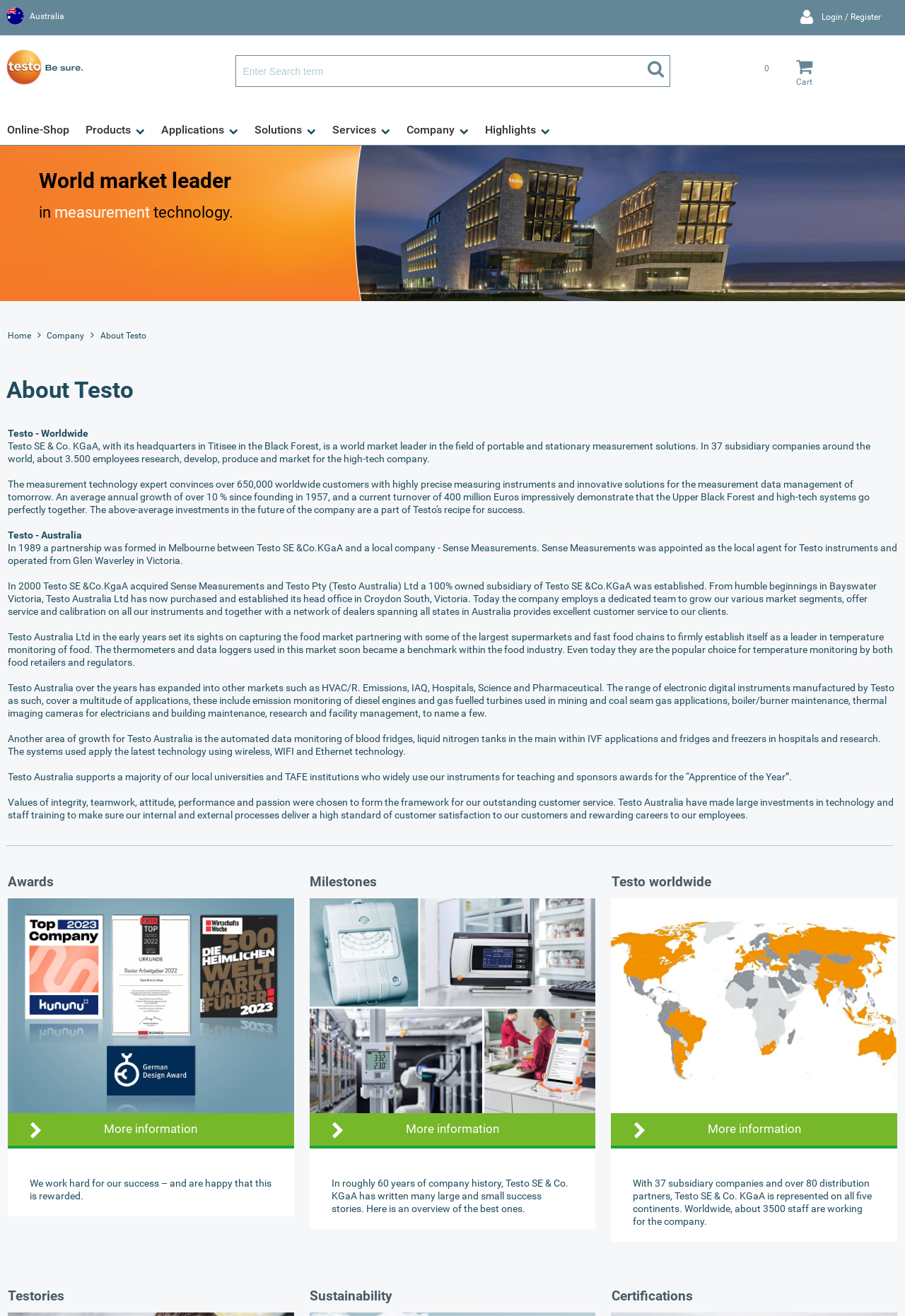Determine the bounding box coordinates of the target area to click to execute the following instruction: "Read about Testo worldwide."

[0.675, 0.846, 0.991, 0.872]